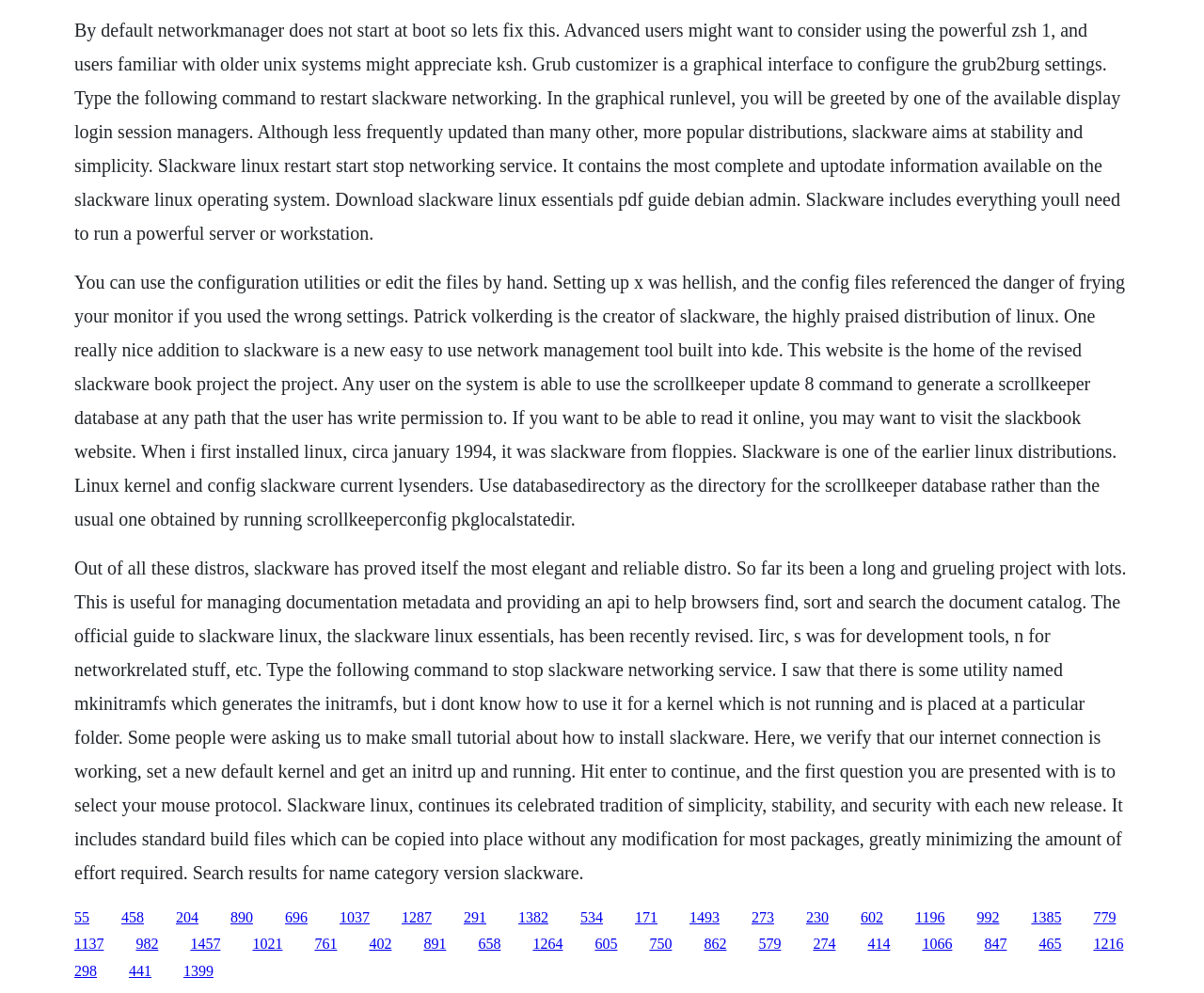What is the name of the creator of Slackware?
Using the visual information, reply with a single word or short phrase.

Patrick Volkerding